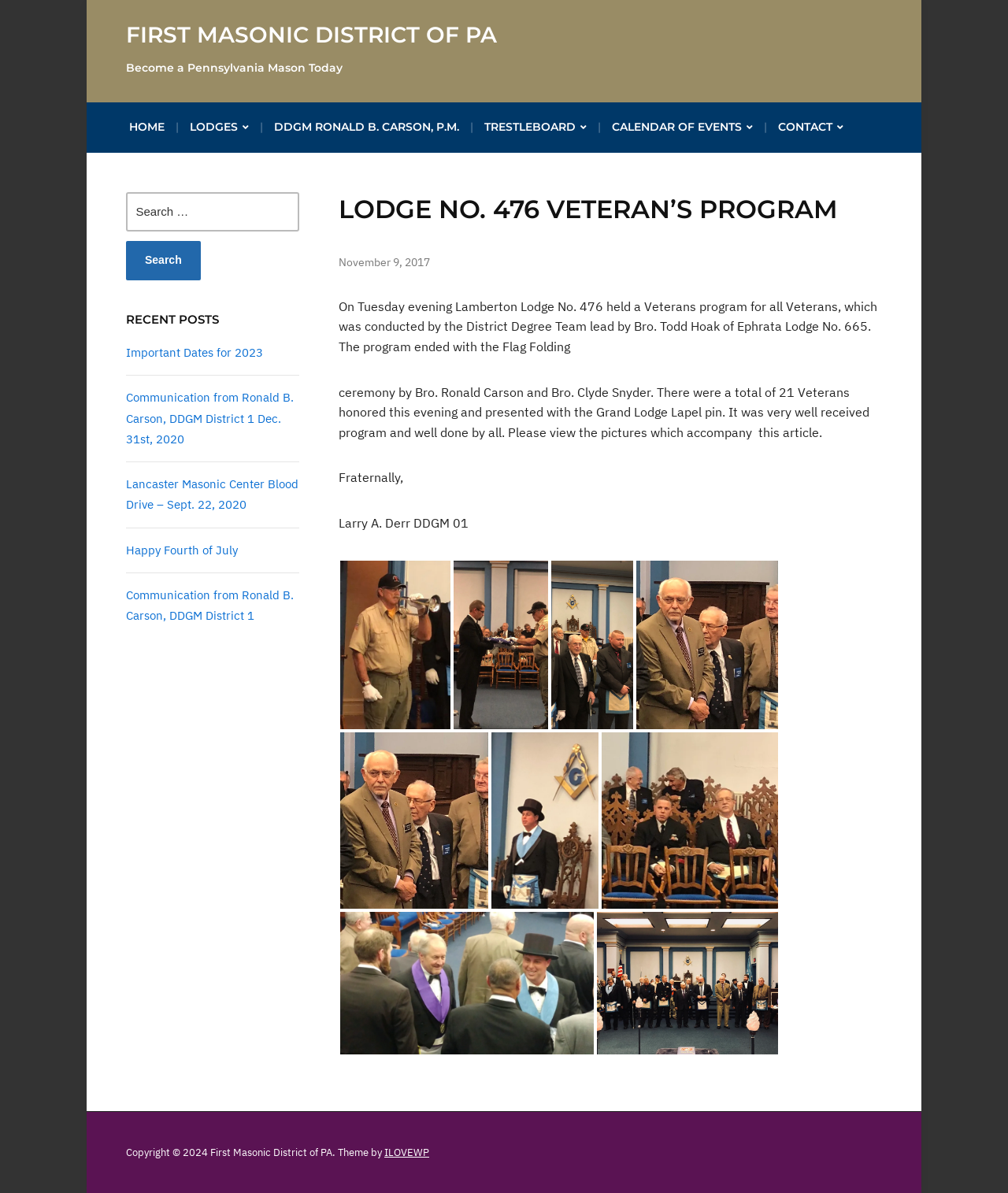What is the name of the person who led the District Degree Team?
Kindly answer the question with as much detail as you can.

I found the answer by reading the article text, which mentions 'The program ended with the Flag Folding ceremony by Bro. Ronald Carson and Bro. Clyde Snyder. The program was conducted by the District Degree Team lead by Bro. Todd Hoak of Ephrata Lodge No. 665'.